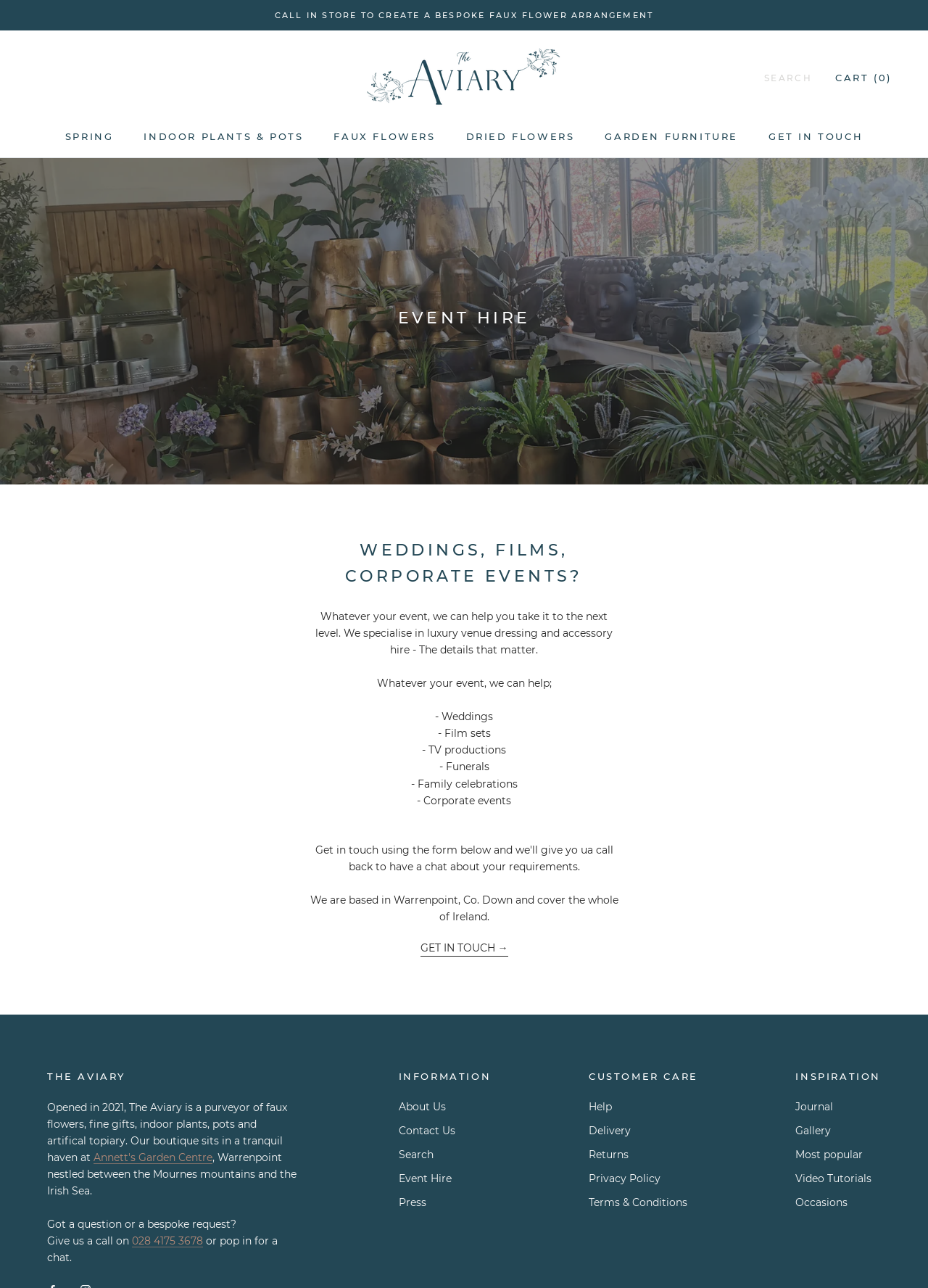Could you provide the bounding box coordinates for the portion of the screen to click to complete this instruction: "Open the cart"?

[0.9, 0.056, 0.961, 0.065]